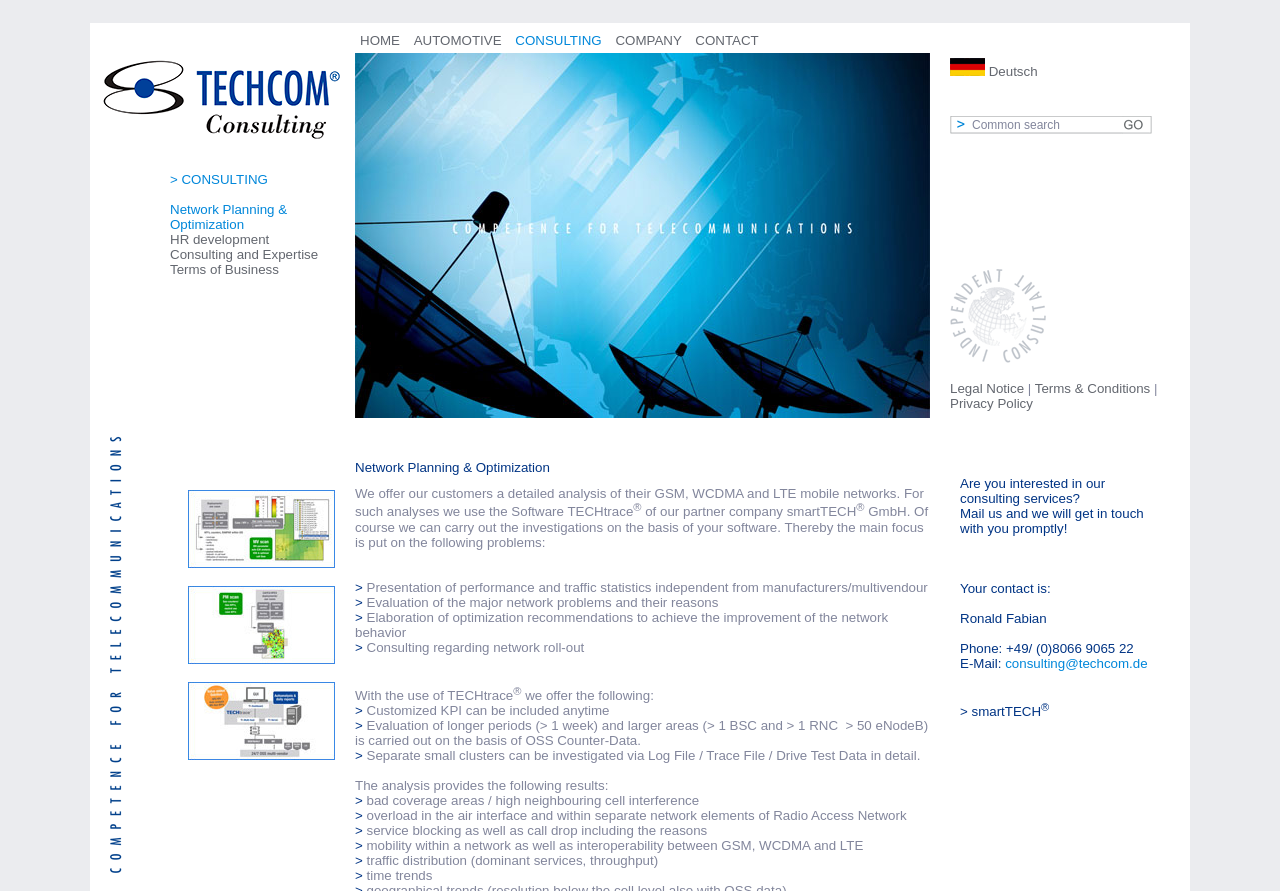Locate the UI element described by parent_node: ECHO CHAMBER PROJECT and provide its bounding box coordinates. Use the format (top-left x, top-left y, bottom-right x, bottom-right y) with all values as floating point numbers between 0 and 1.

None